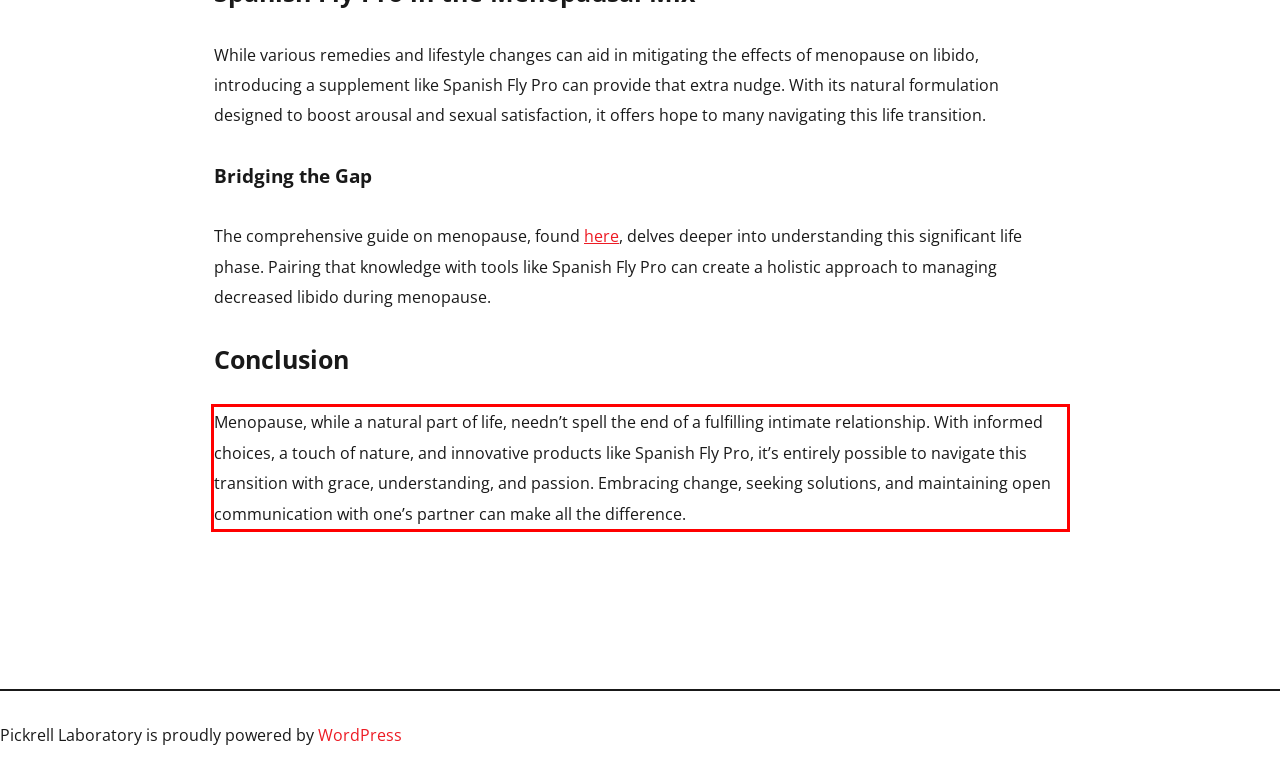The screenshot provided shows a webpage with a red bounding box. Apply OCR to the text within this red bounding box and provide the extracted content.

Menopause, while a natural part of life, needn’t spell the end of a fulfilling intimate relationship. With informed choices, a touch of nature, and innovative products like Spanish Fly Pro, it’s entirely possible to navigate this transition with grace, understanding, and passion. Embracing change, seeking solutions, and maintaining open communication with one’s partner can make all the difference.